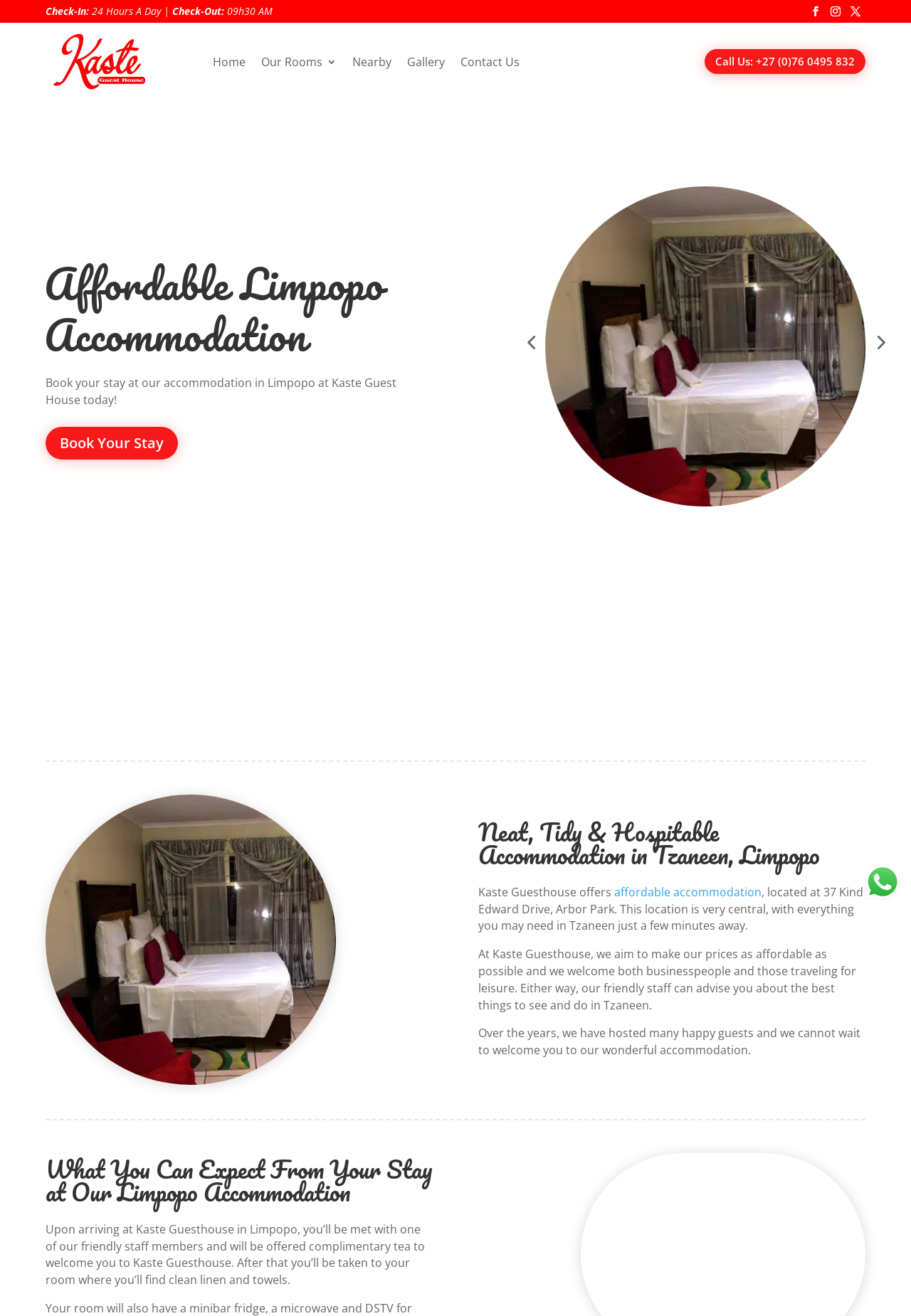What is the principal heading displayed on the webpage?

Affordable Limpopo Accommodation